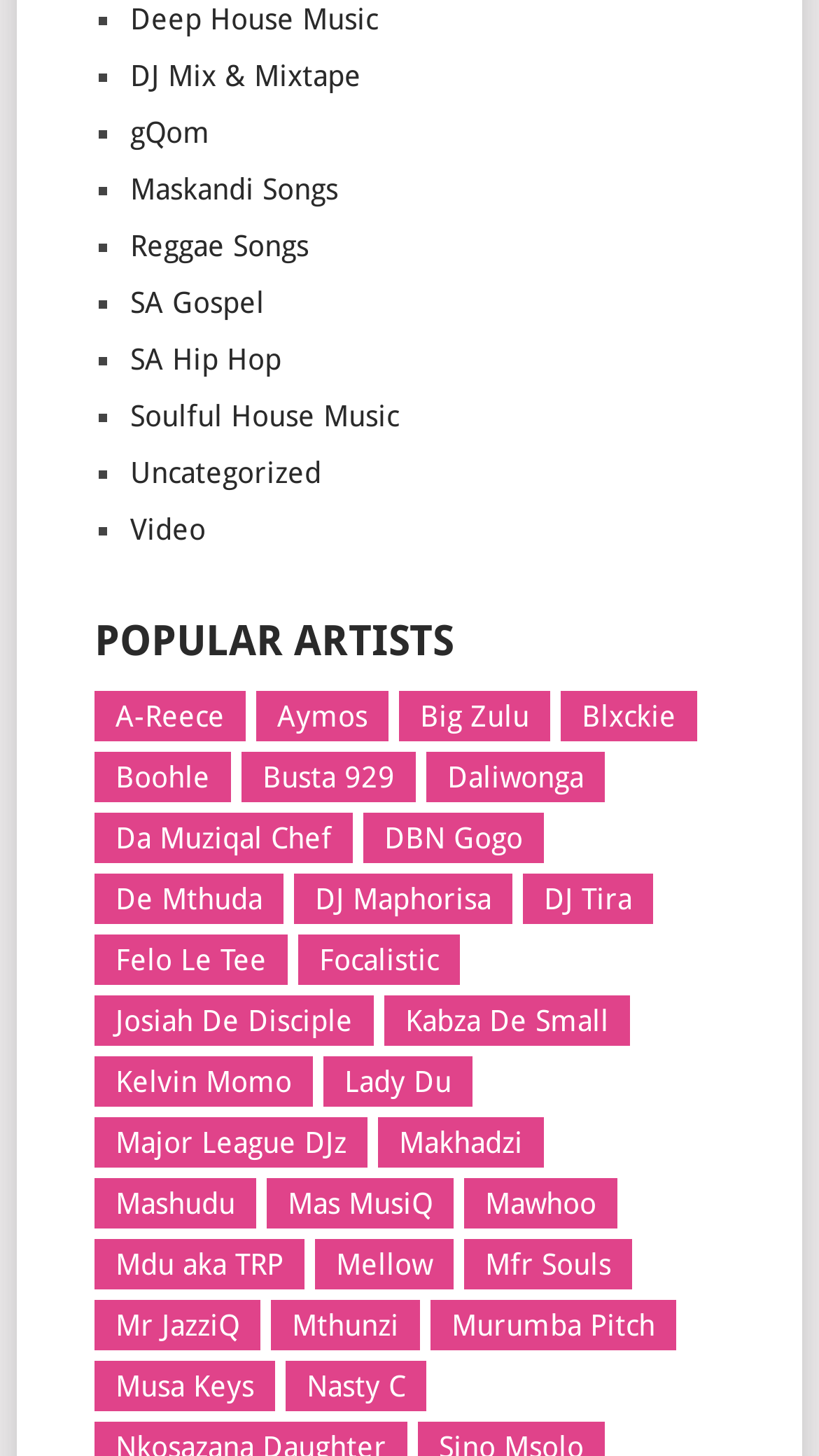What is the name of the artist with the most items?
Use the information from the image to give a detailed answer to the question.

I scanned the list of artists and found that Kabza De Small has the highest number of items, which is 342.